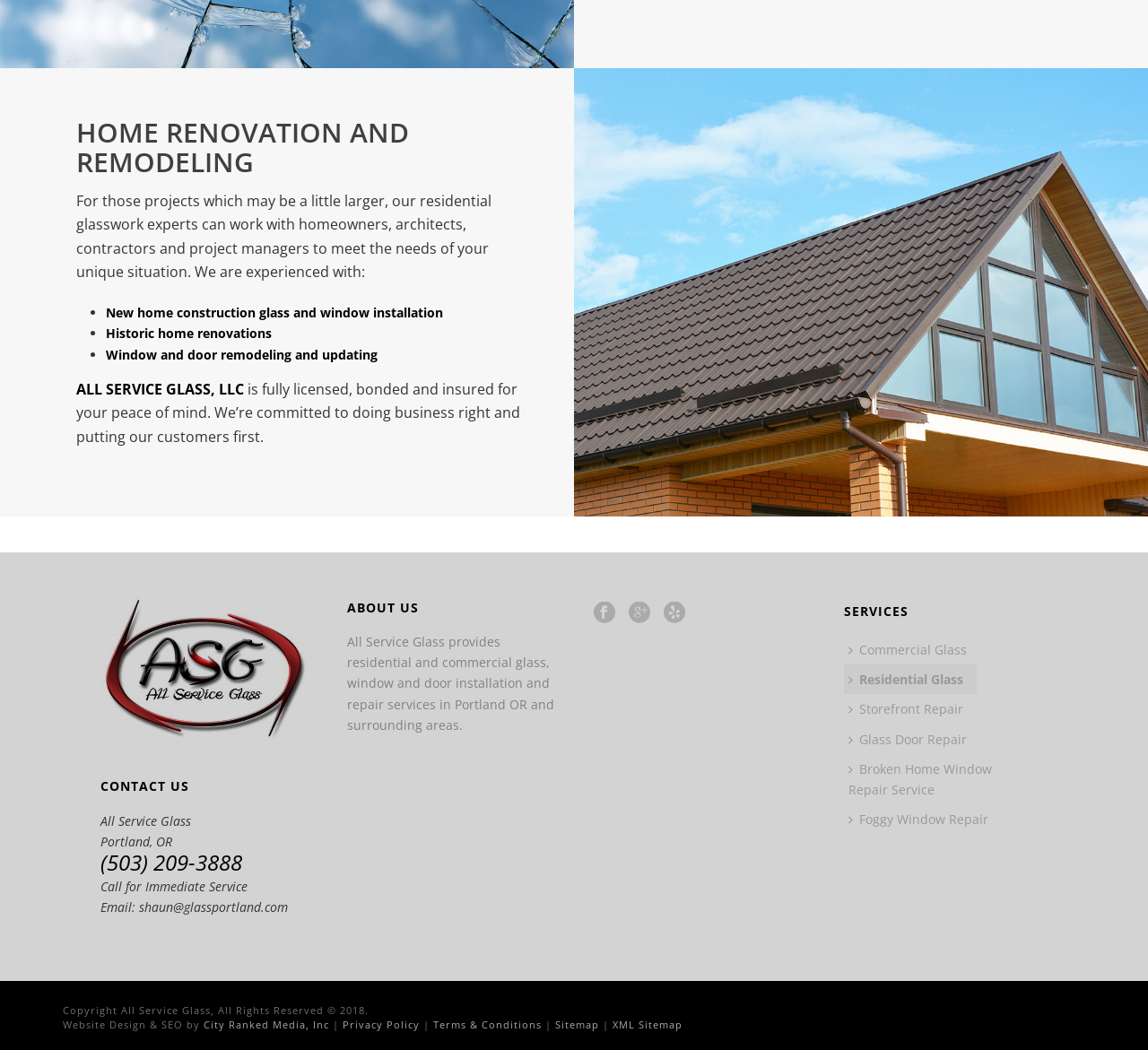Is the company licensed and insured?
Carefully analyze the image and provide a detailed answer to the question.

The company is fully licensed, bonded, and insured for the customers' peace of mind, as mentioned in the text under the heading 'HOME RENOVATION AND REMODELING'.